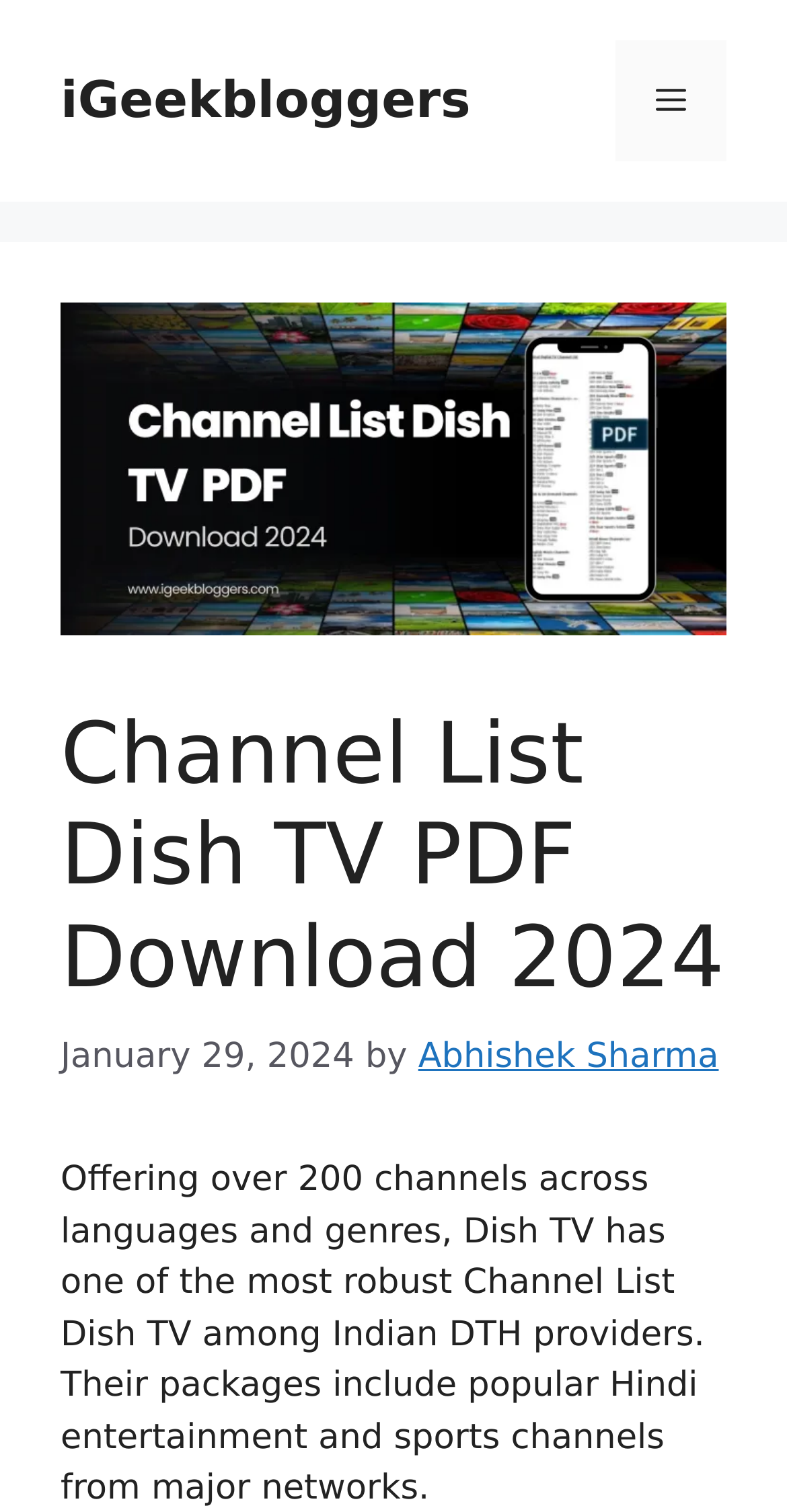Find and provide the bounding box coordinates for the UI element described here: "Abhishek Sharma". The coordinates should be given as four float numbers between 0 and 1: [left, top, right, bottom].

[0.531, 0.685, 0.913, 0.712]